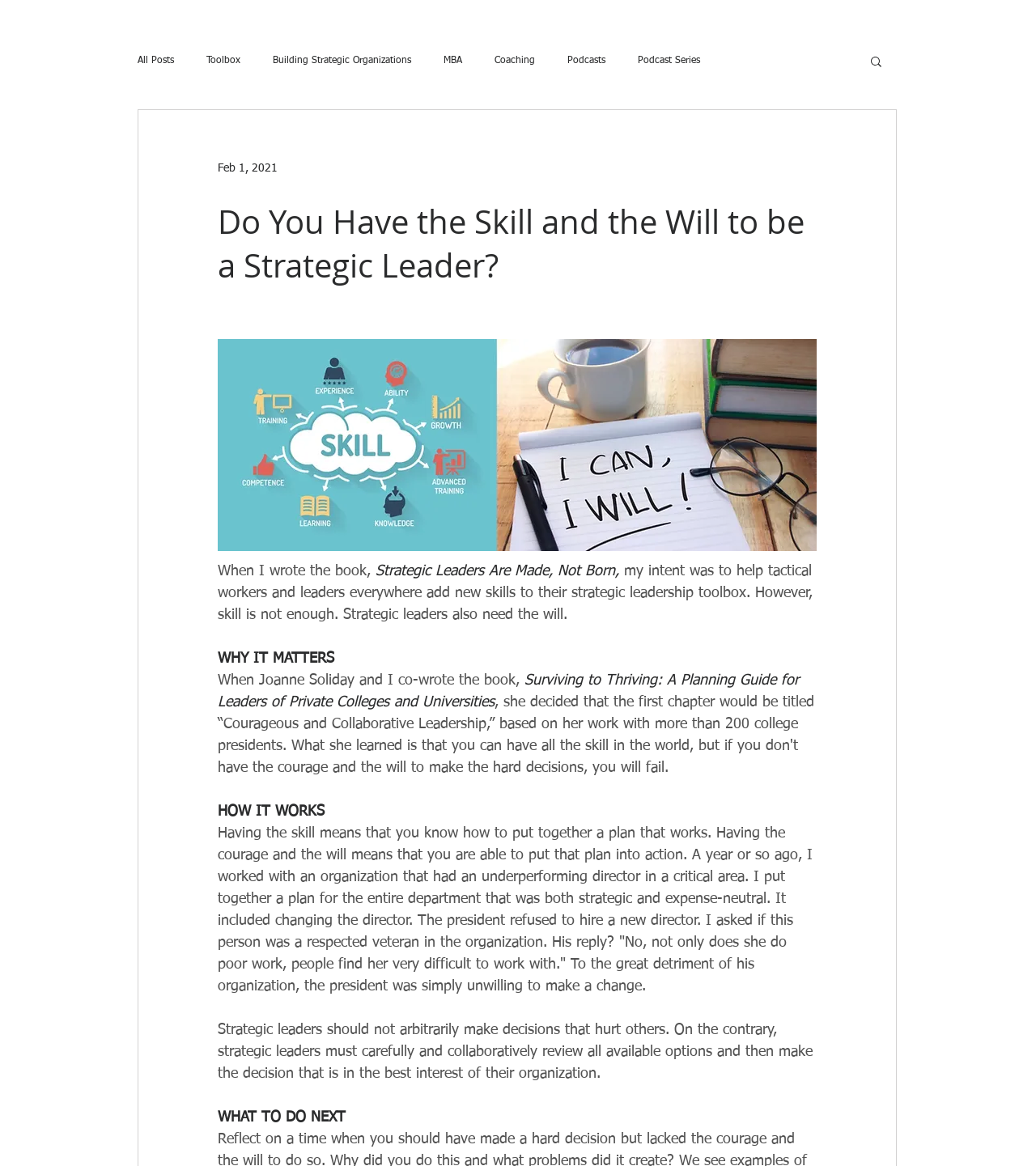Give a detailed overview of the webpage's appearance and contents.

This webpage appears to be a blog post or article discussing strategic leadership. At the top, there is a navigation menu with 7 links, including "All Posts", "Toolbox", and "Podcasts", which are aligned horizontally across the page. To the right of the navigation menu, there is a search button accompanied by a small image.

Below the navigation menu, there is a heading that reads "Do You Have the Skill and the Will to be a Strategic Leader?" which spans most of the page's width. Underneath the heading, there is a large block of text that discusses the importance of strategic leadership, including quotes from the book "Strategic Leaders Are Made, Not Born" and a personal anecdote about working with an organization.

The text is divided into sections, with headings such as "WHY IT MATTERS", "HOW IT WORKS", and "WHAT TO DO NEXT", which are spaced out vertically down the page. There are no images or other multimedia elements besides the small image next to the search button. Overall, the page has a simple and clean layout, with a focus on presenting written content.